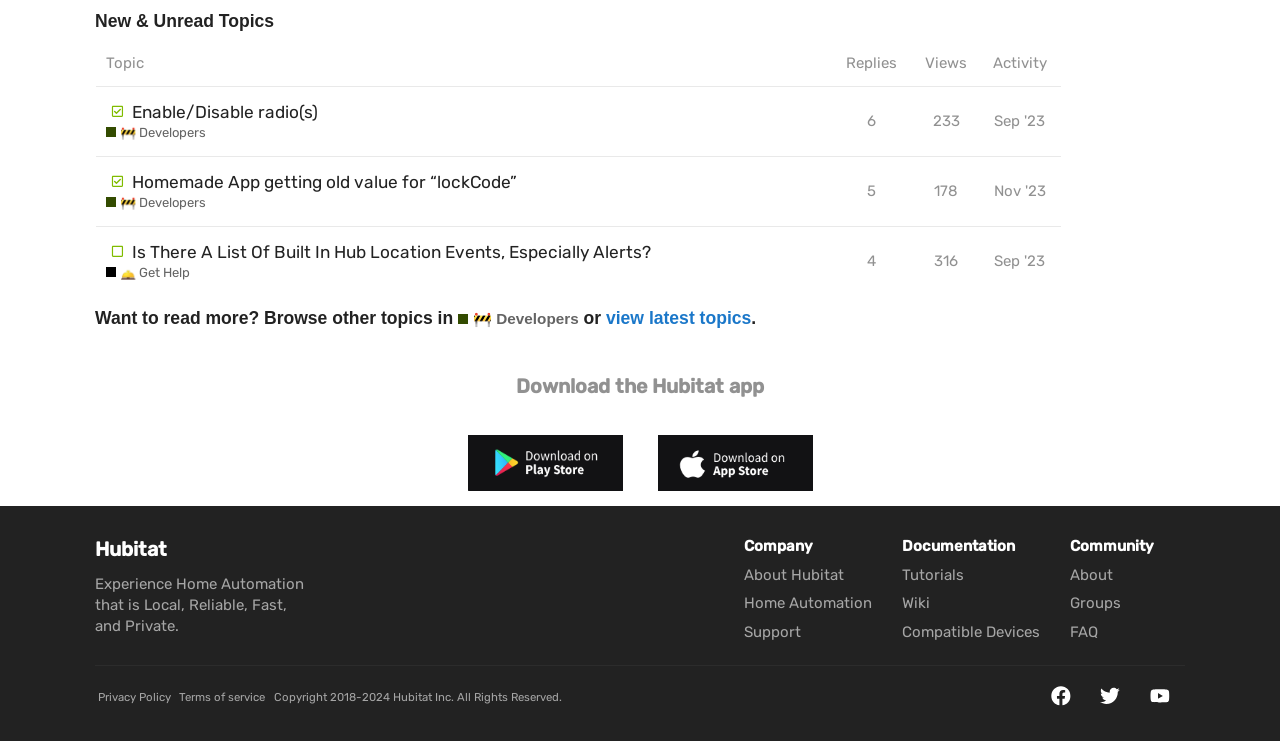Identify the bounding box for the UI element described as: "Enable/Disable radio(s)". Ensure the coordinates are four float numbers between 0 and 1, formatted as [left, top, right, bottom].

[0.103, 0.117, 0.249, 0.185]